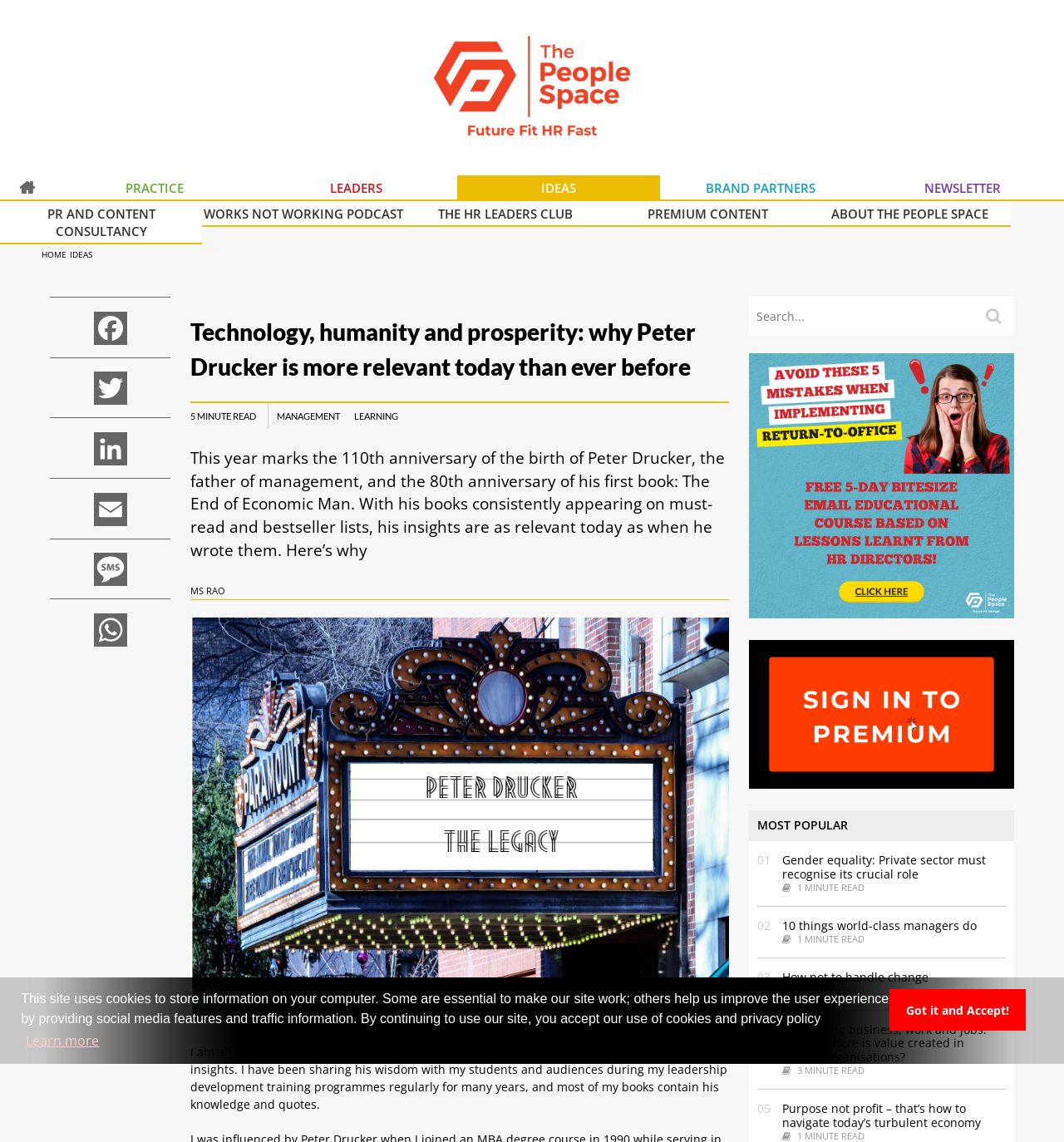Identify the bounding box for the UI element specified in this description: "Learn more". The coordinates must be four float numbers between 0 and 1, formatted as [left, top, right, bottom].

[0.02, 0.901, 0.098, 0.921]